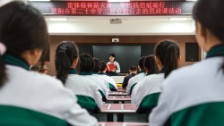What language is displayed on the digital banner above the teacher?
Analyze the image and provide a thorough answer to the question.

Above the teacher, a digital display or banner is visible, which adds context to the lesson. The characters on the banner are in Chinese, suggesting that the lesson is being taught in a Chinese-speaking educational setting.